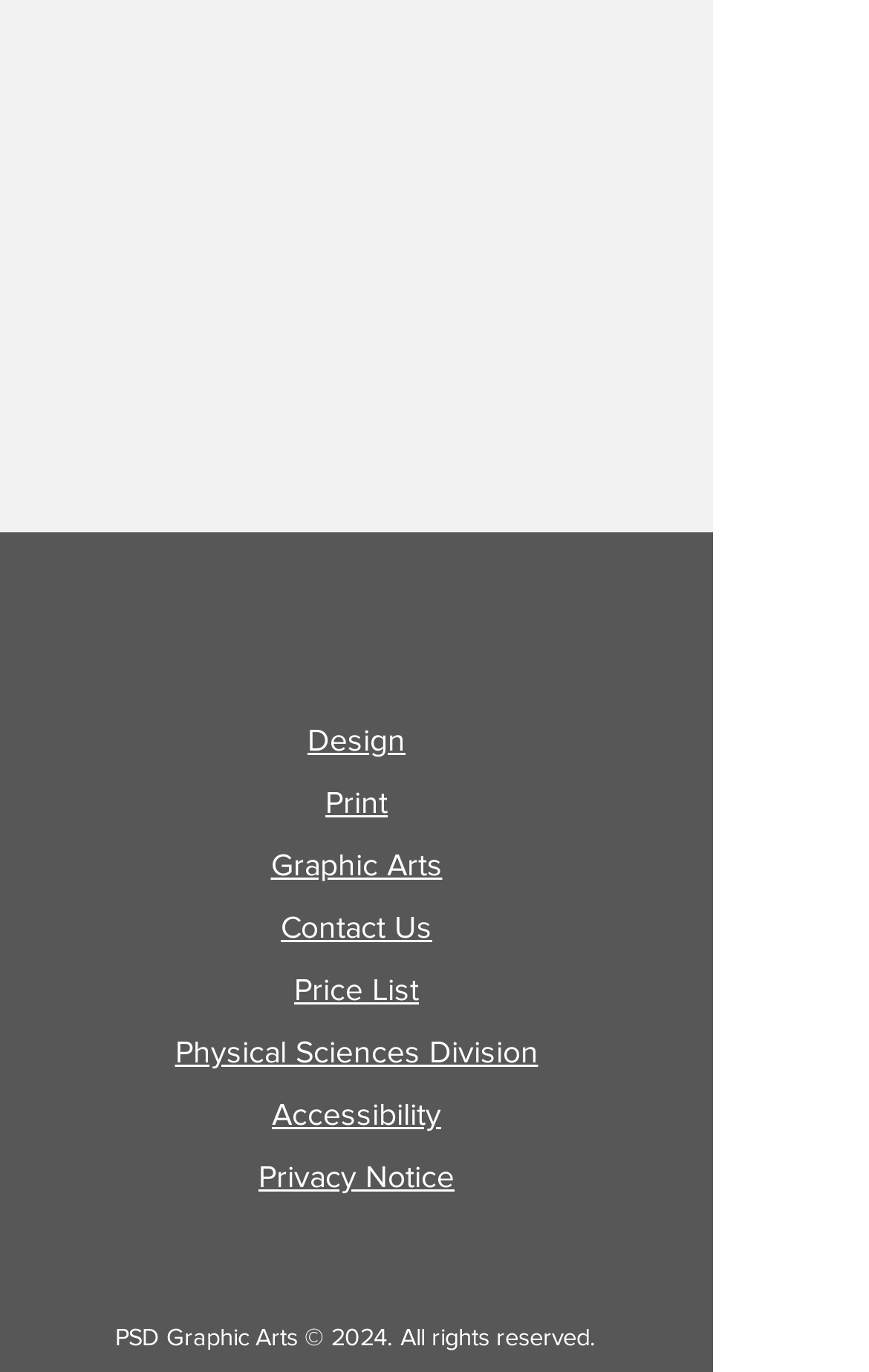Determine the bounding box coordinates of the section to be clicked to follow the instruction: "go to Design page". The coordinates should be given as four float numbers between 0 and 1, formatted as [left, top, right, bottom].

[0.354, 0.526, 0.467, 0.552]